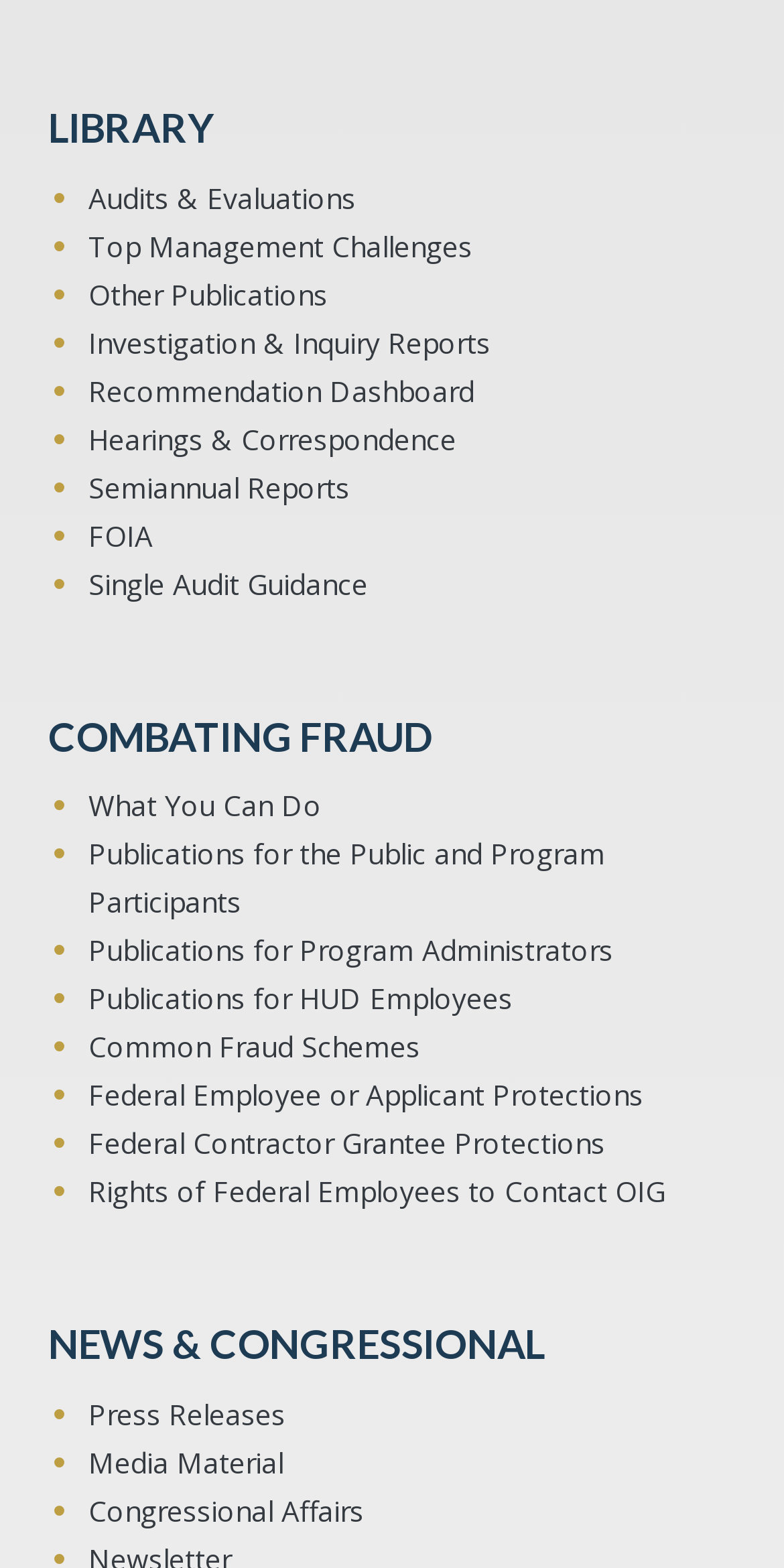Can you show the bounding box coordinates of the region to click on to complete the task described in the instruction: "View Recommendation Dashboard"?

[0.113, 0.234, 0.626, 0.265]